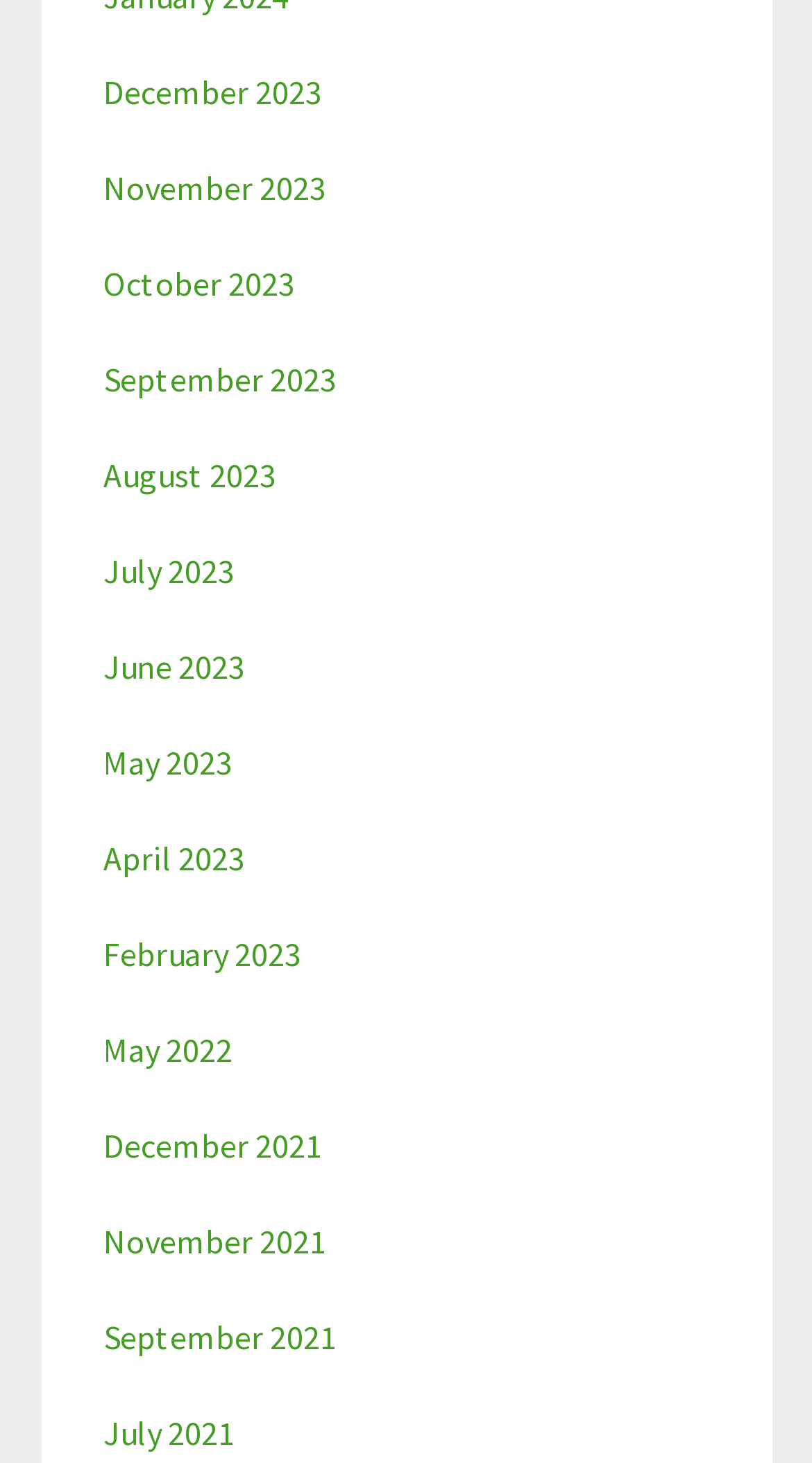Determine the bounding box coordinates of the element's region needed to click to follow the instruction: "View November 2023". Provide these coordinates as four float numbers between 0 and 1, formatted as [left, top, right, bottom].

[0.127, 0.113, 0.401, 0.142]